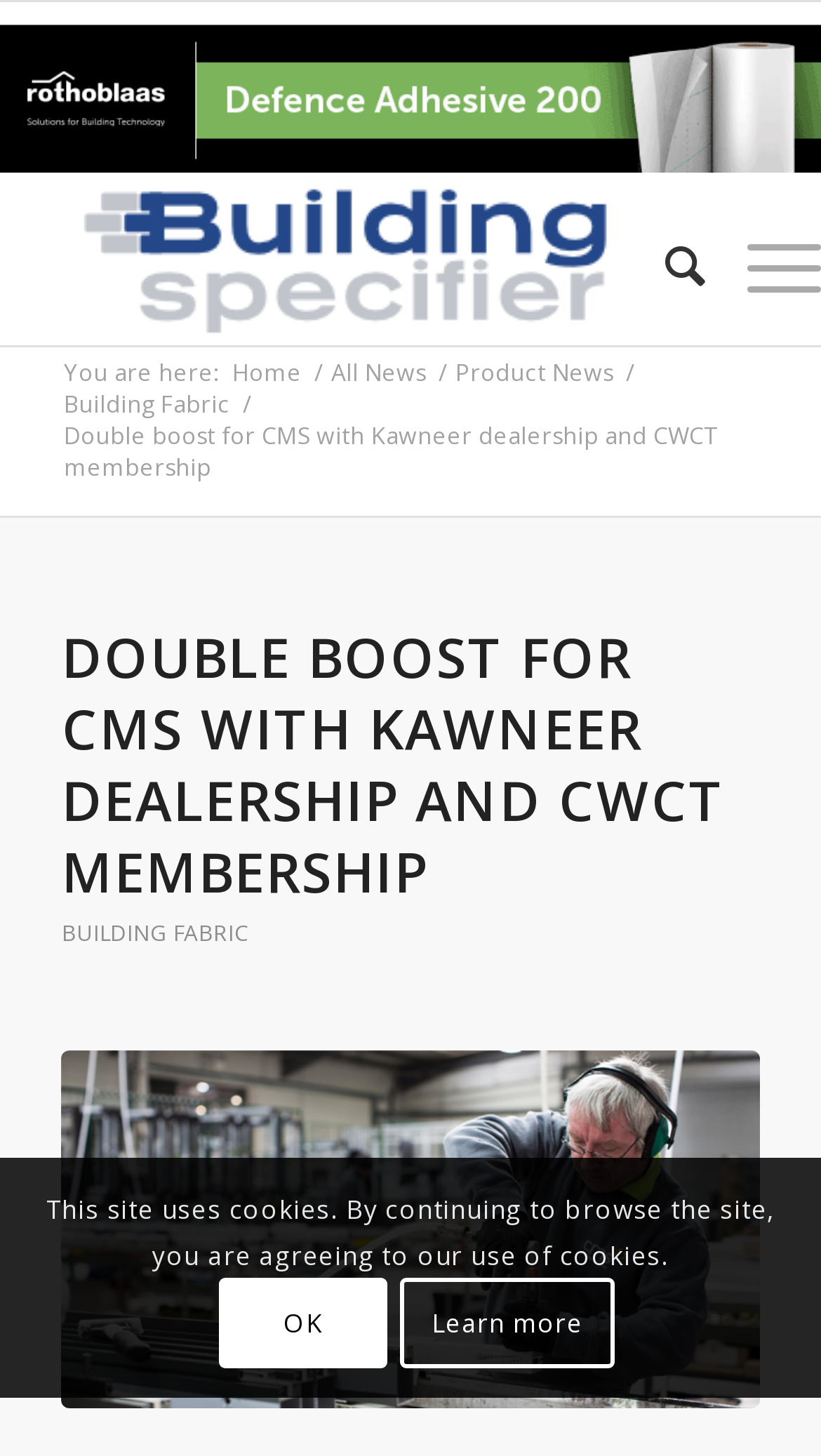Identify the bounding box coordinates of the section that should be clicked to achieve the task described: "Learn more about cookies".

[0.487, 0.878, 0.749, 0.939]